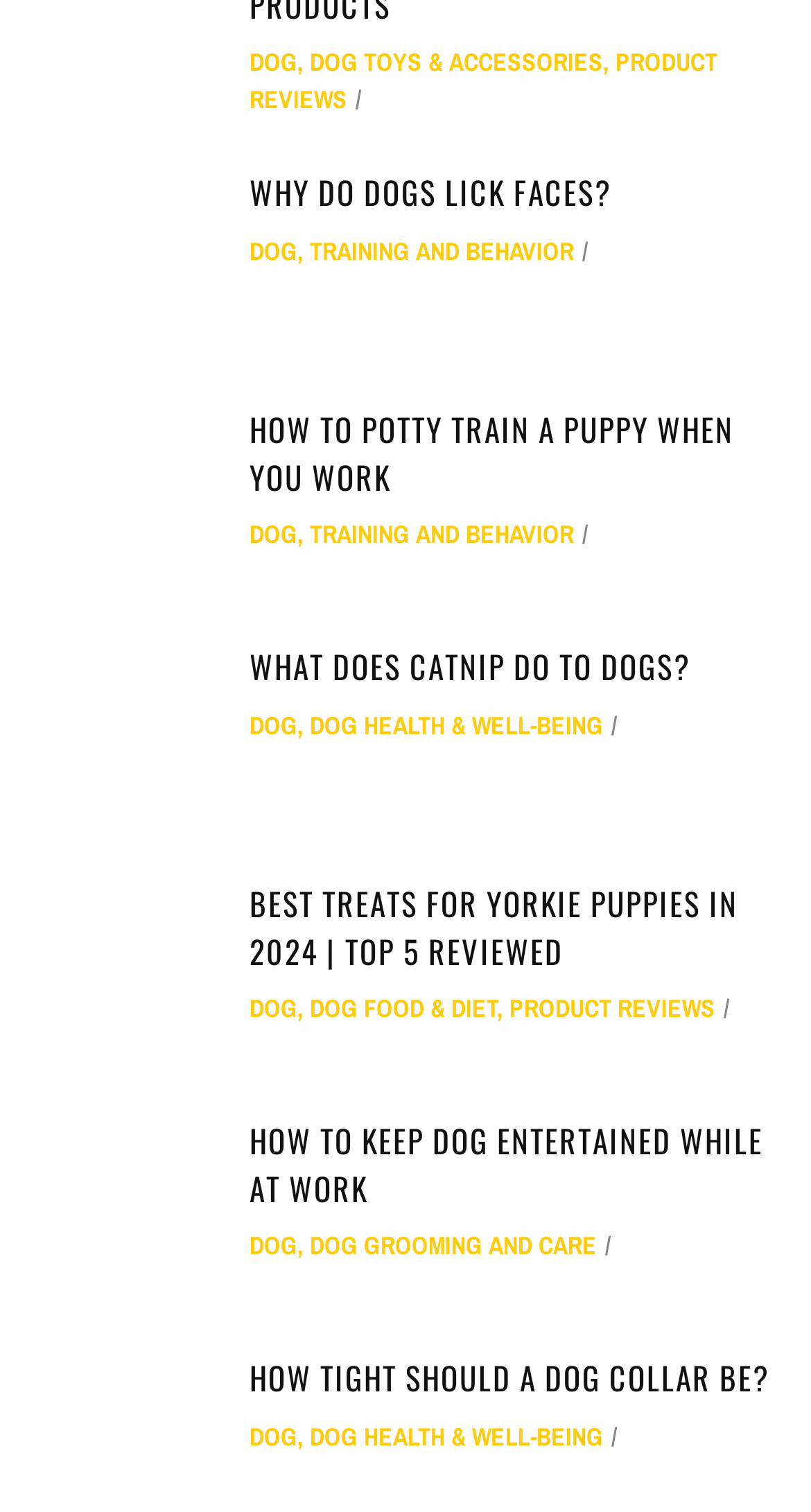Please pinpoint the bounding box coordinates for the region I should click to adhere to this instruction: "Explore 'DOG GROOMING AND CARE'".

[0.382, 0.814, 0.736, 0.836]